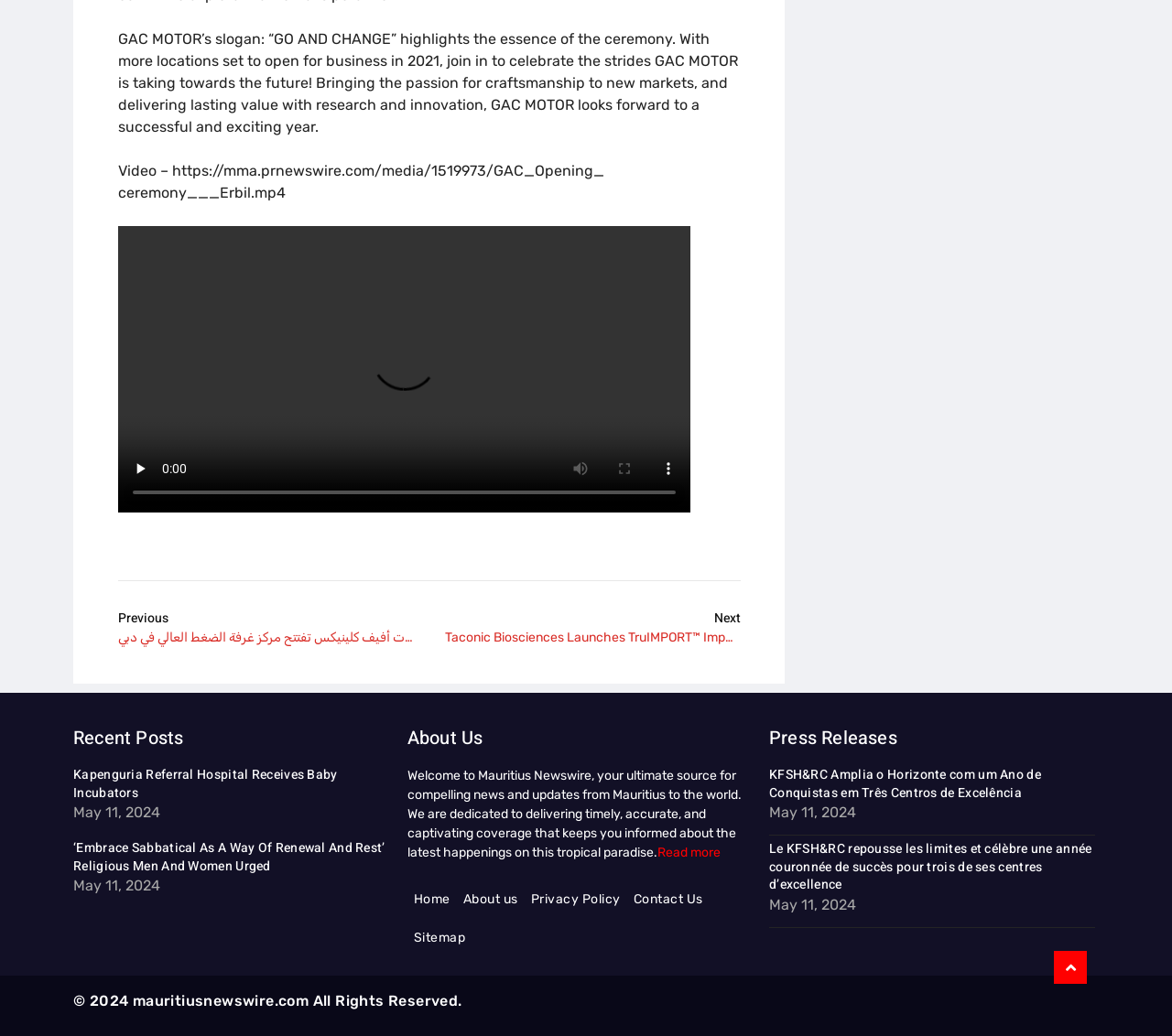Please specify the bounding box coordinates of the clickable region to carry out the following instruction: "check the recent posts". The coordinates should be four float numbers between 0 and 1, in the format [left, top, right, bottom].

[0.062, 0.704, 0.332, 0.722]